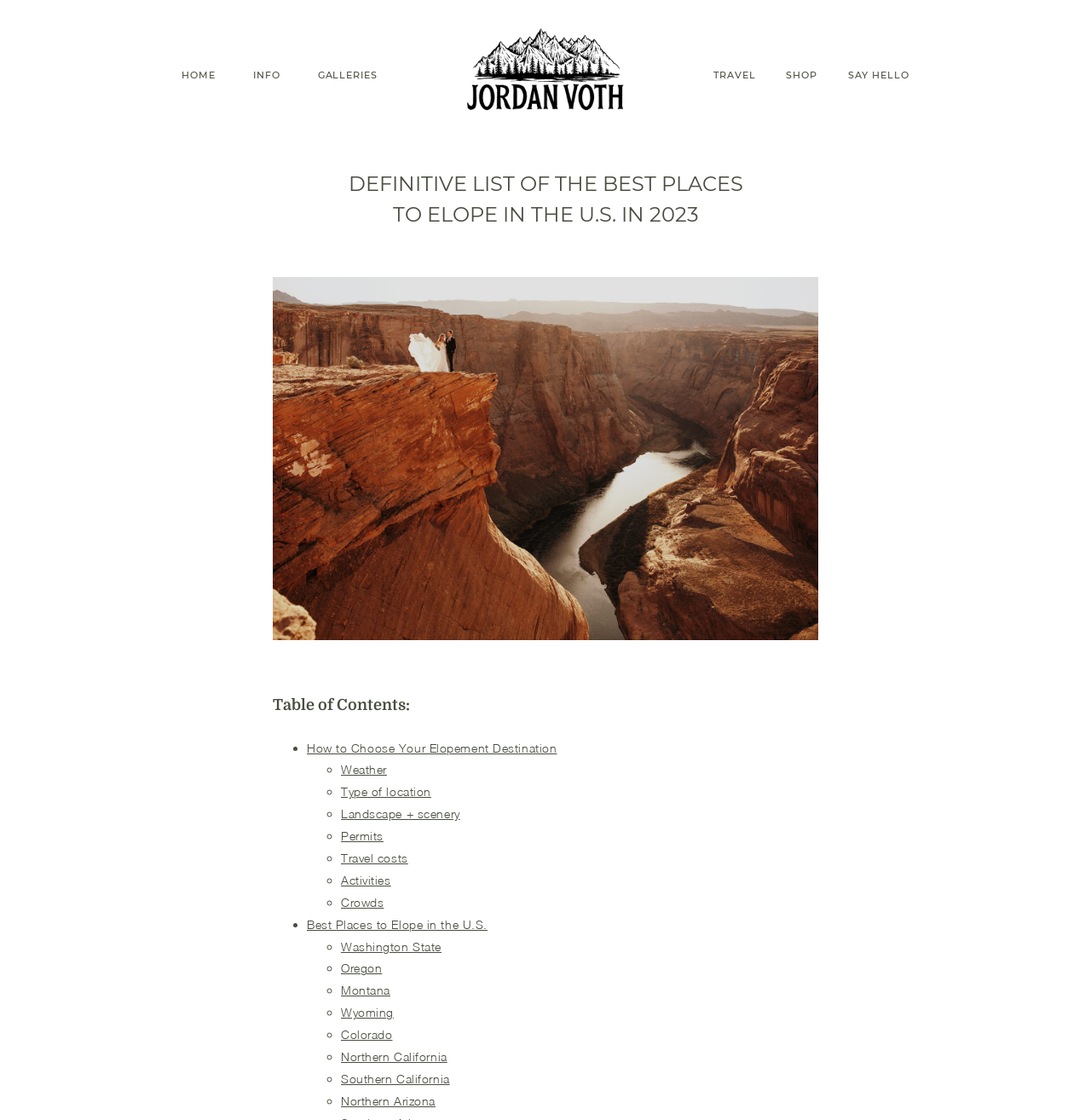Pinpoint the bounding box coordinates for the area that should be clicked to perform the following instruction: "explore TRAVEL".

[0.654, 0.063, 0.693, 0.072]